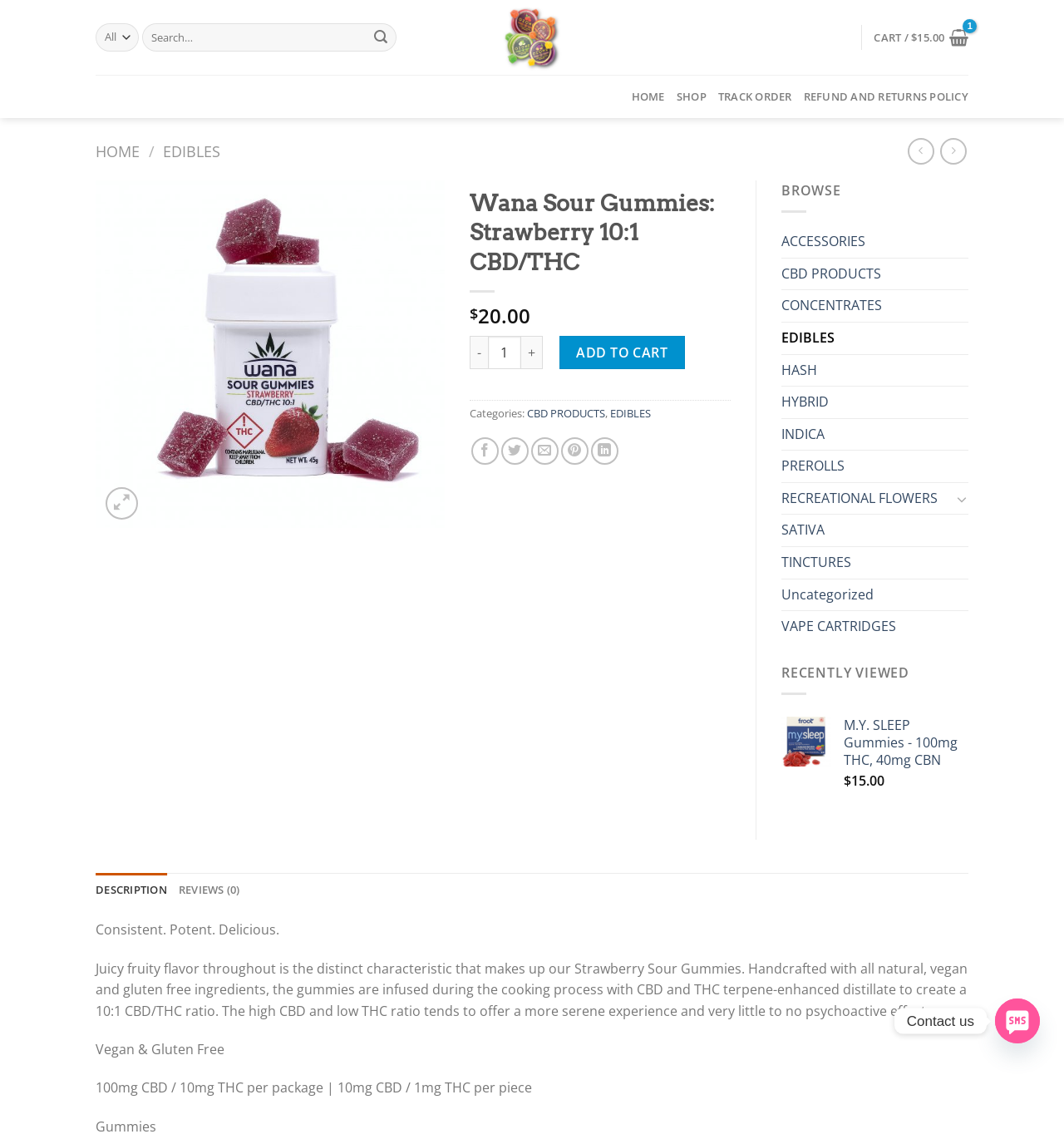Please identify the bounding box coordinates of the area that needs to be clicked to follow this instruction: "Go to top of the page".

[0.953, 0.9, 0.983, 0.928]